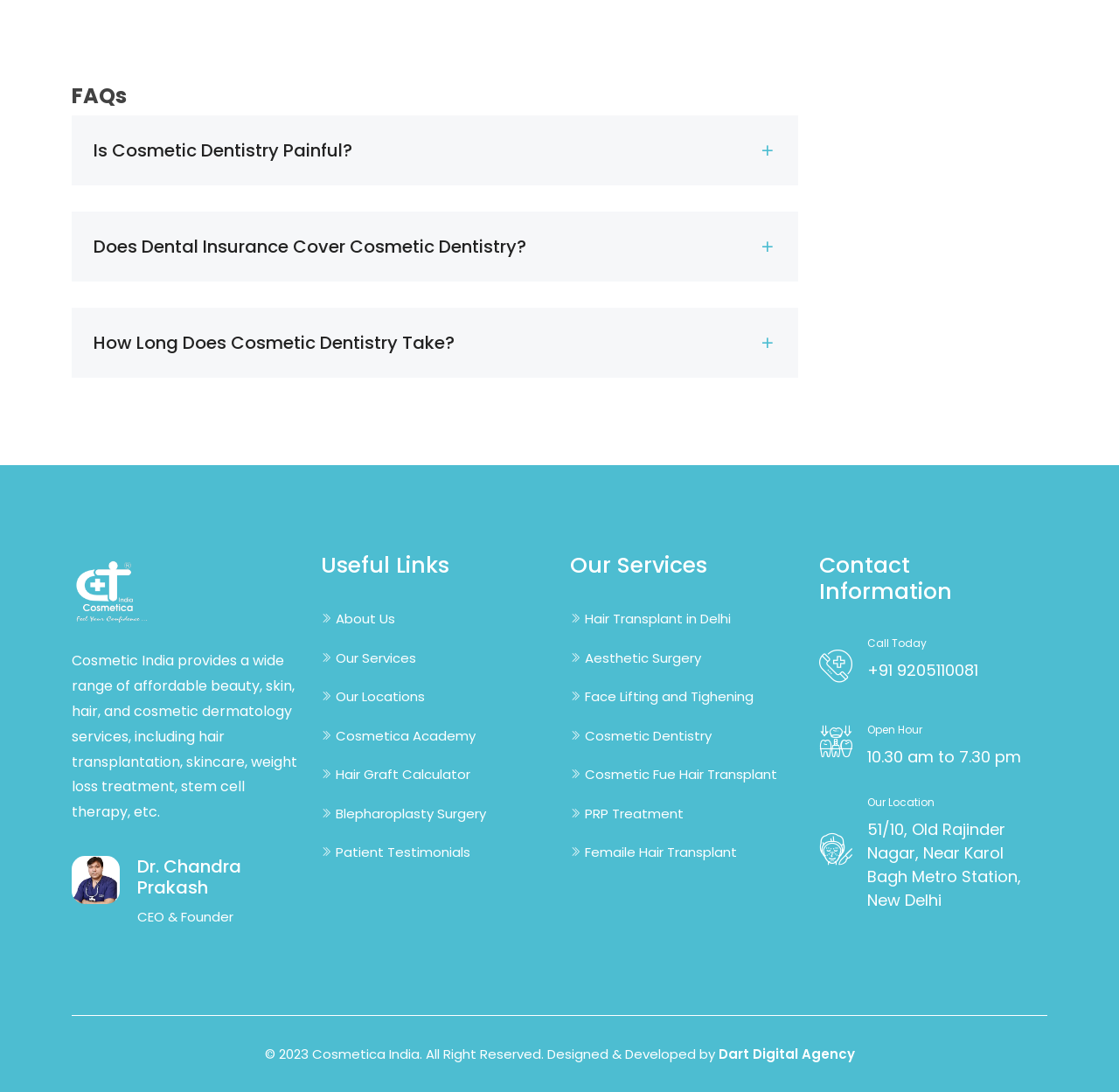Identify the bounding box coordinates necessary to click and complete the given instruction: "Click to view Health page".

None